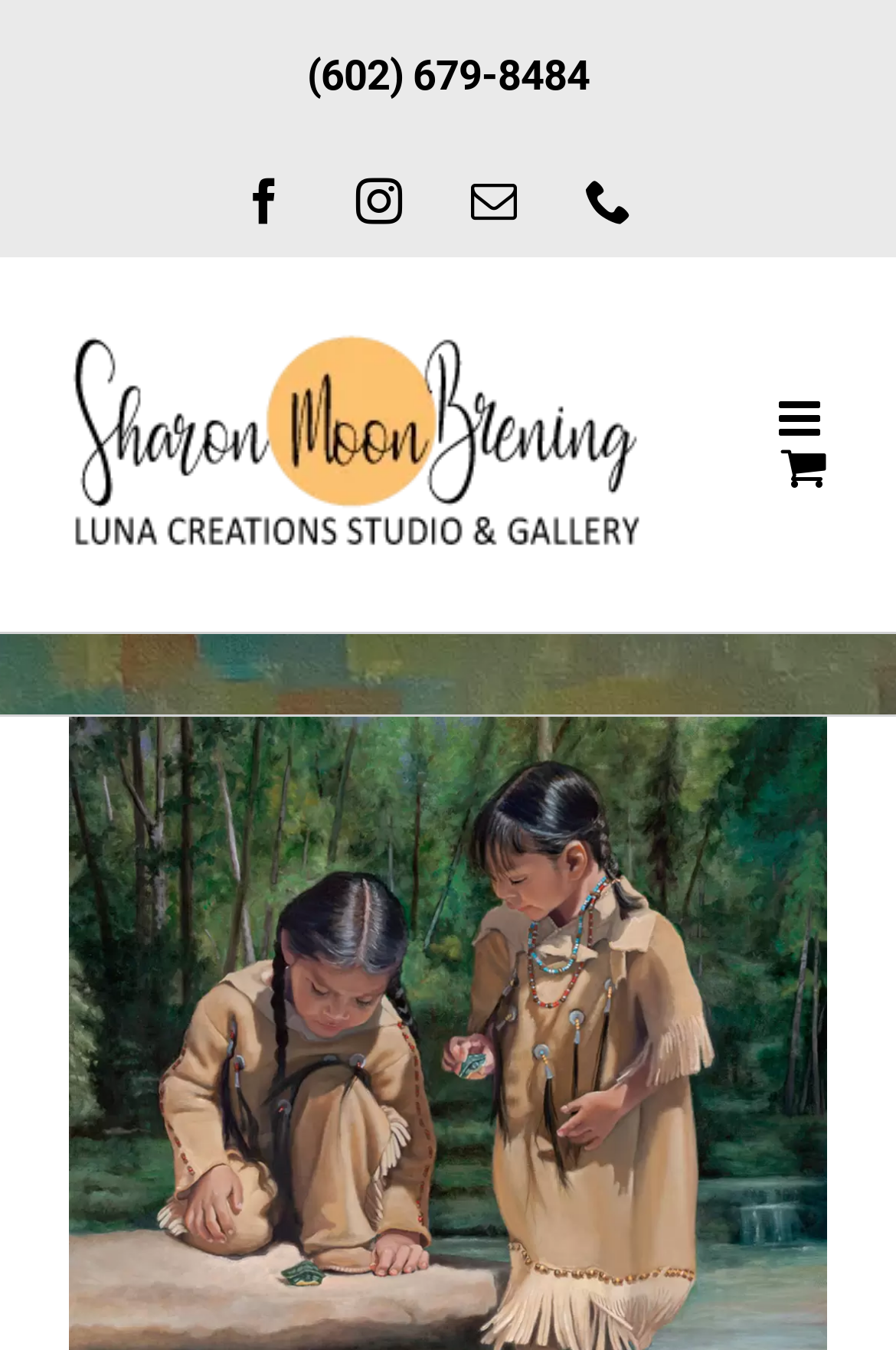Given the content of the image, can you provide a detailed answer to the question?
What is the title of the main content?

I found the title of the main content by looking at the link element with the bounding box coordinates [0.077, 0.532, 0.923, 0.568], which contains the text 'a little patience with the turtles'.